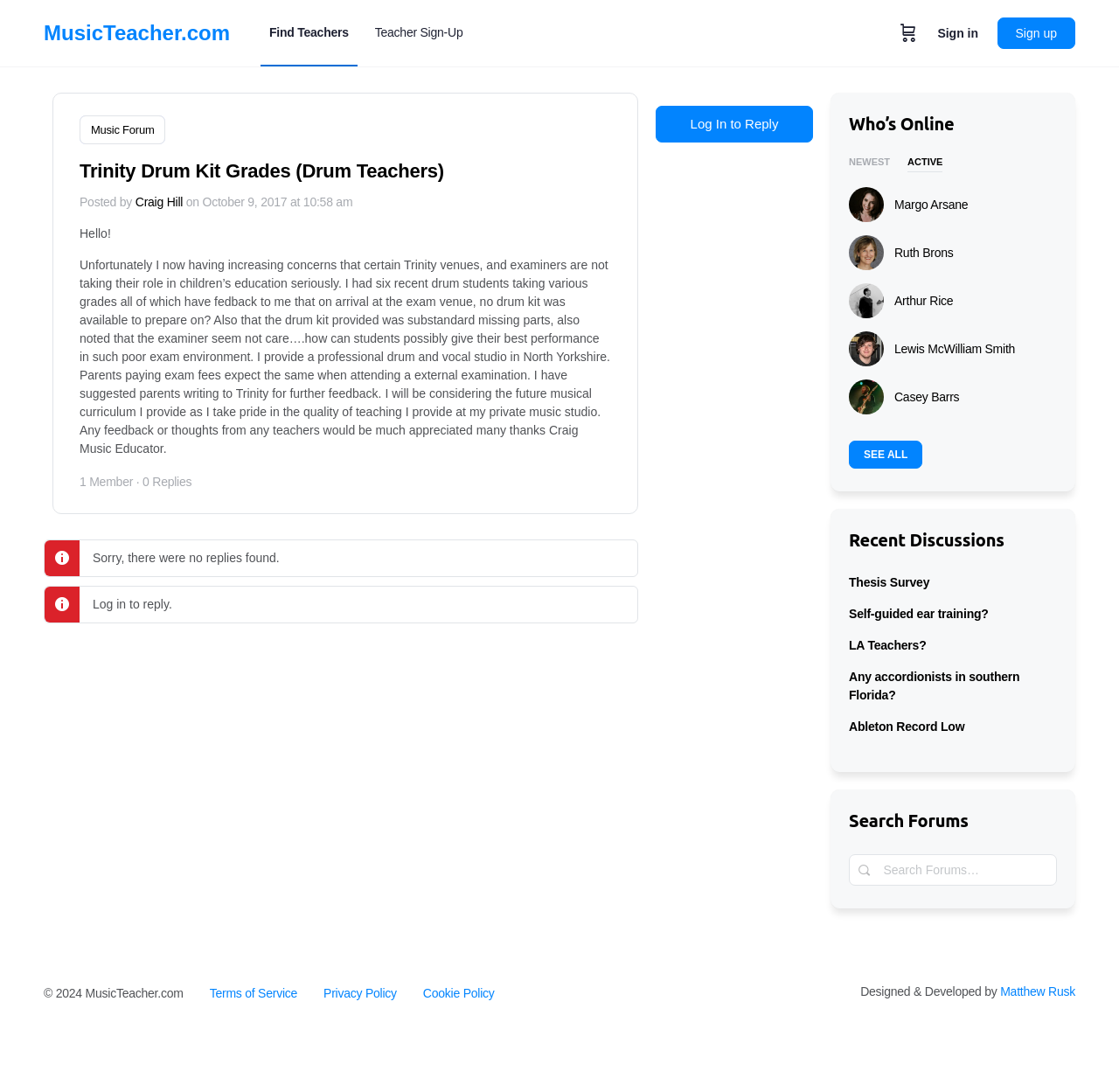Provide the bounding box coordinates for the UI element described in this sentence: "Log In to Reply". The coordinates should be four float values between 0 and 1, i.e., [left, top, right, bottom].

[0.586, 0.097, 0.727, 0.13]